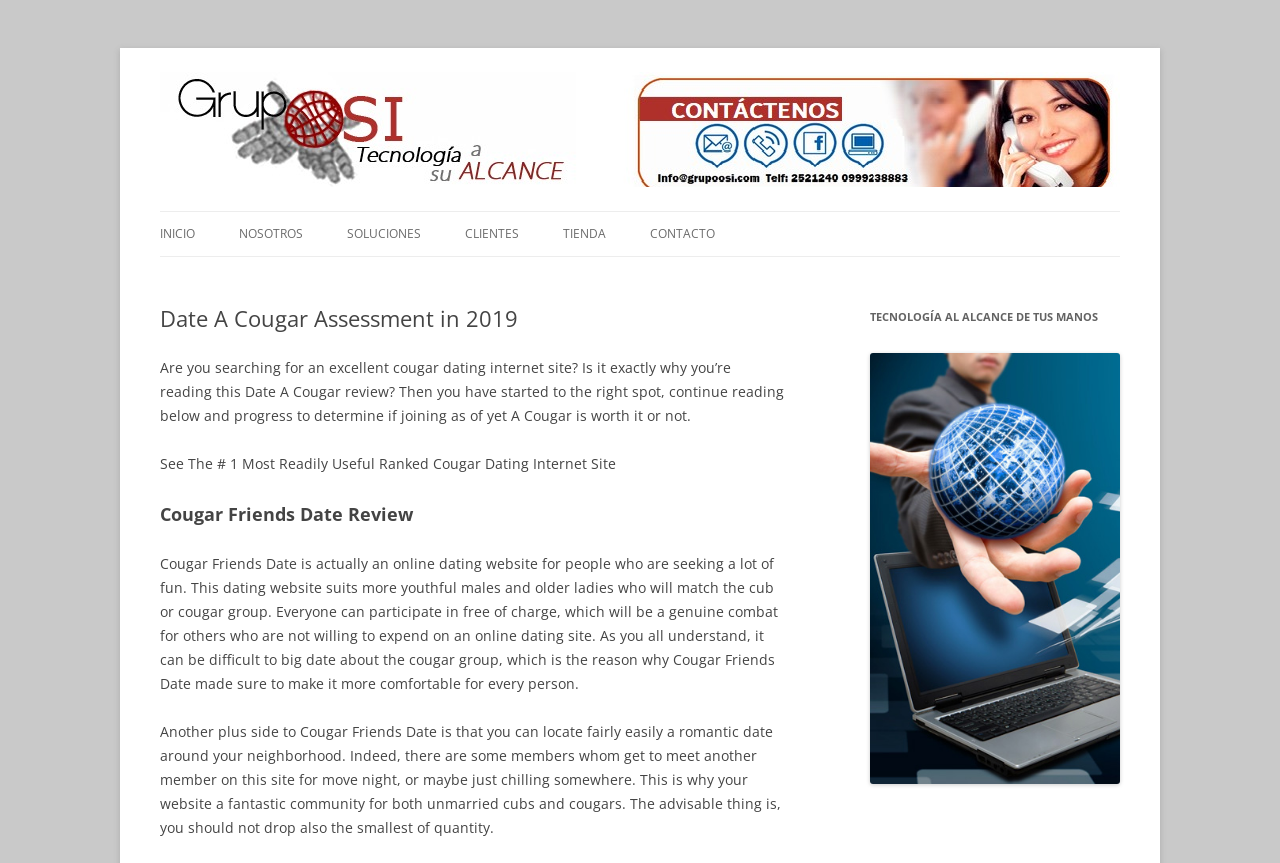Use the details in the image to answer the question thoroughly: 
How many paragraphs are there in the article?

The article has 4 paragraphs, each discussing a different aspect of the cougar dating website, including its features, benefits, and community.